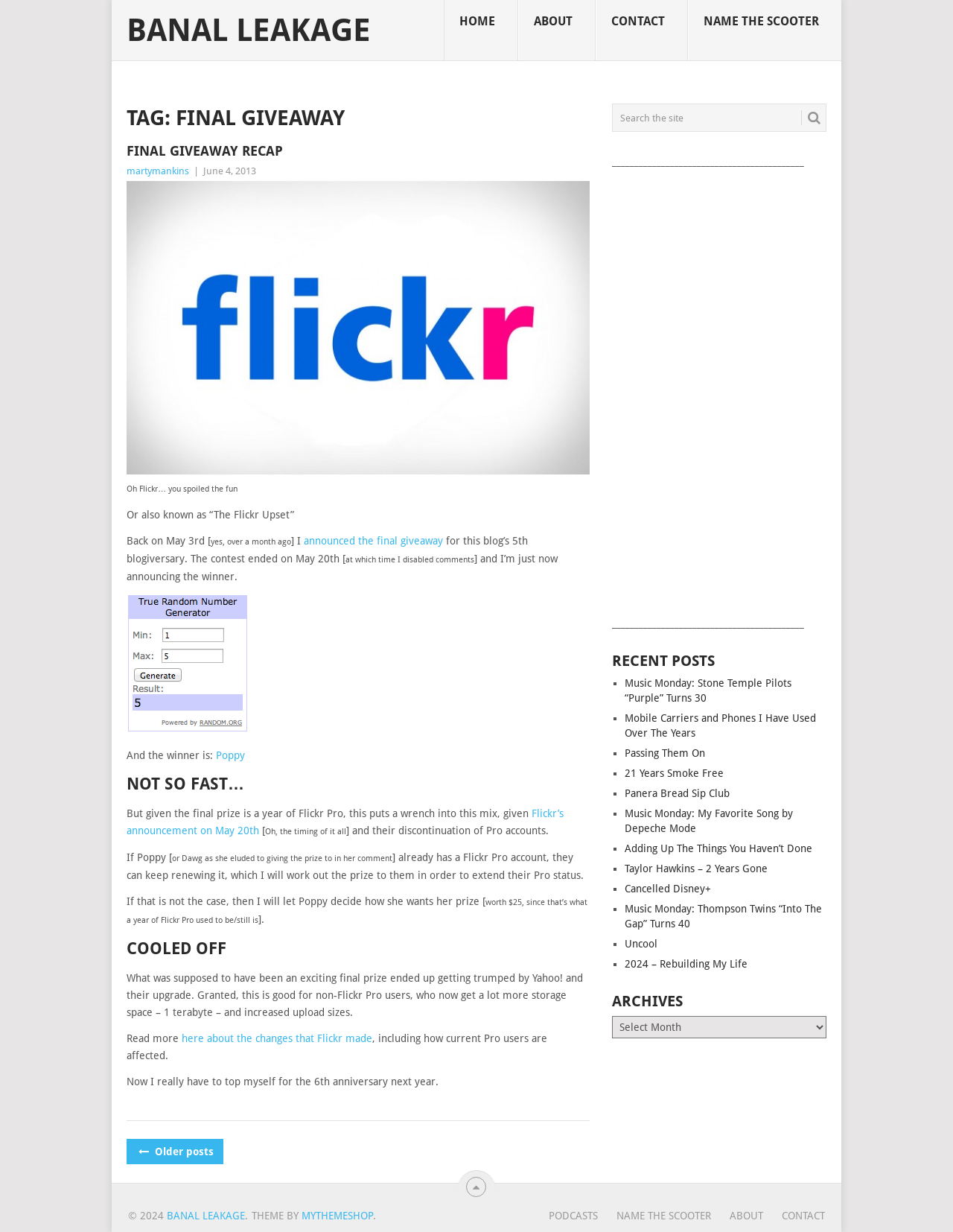Respond to the question below with a single word or phrase:
What is the prize that the winner will receive?

A year of Flickr Pro